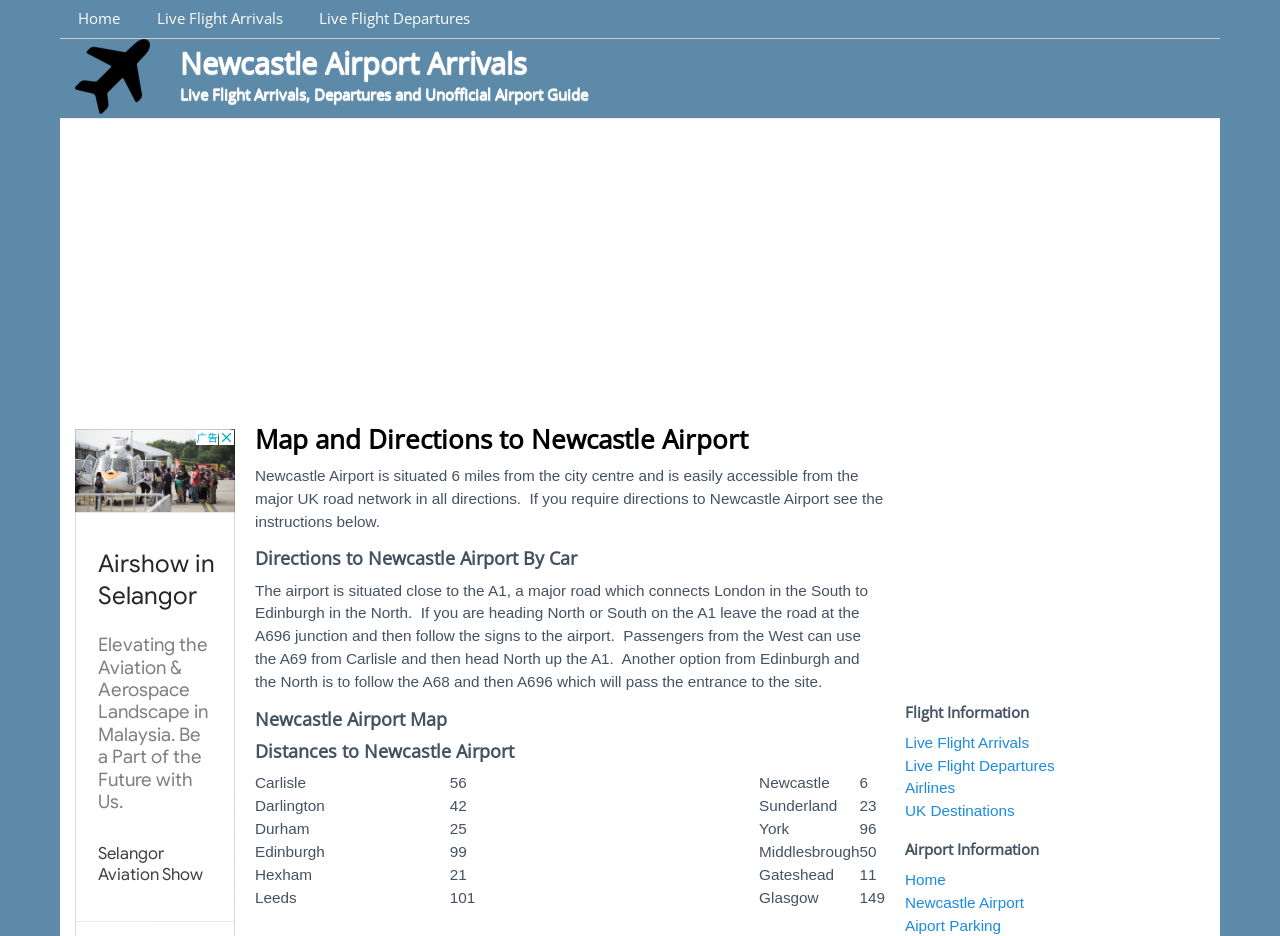Find the bounding box coordinates of the clickable region needed to perform the following instruction: "Click on Home". The coordinates should be provided as four float numbers between 0 and 1, i.e., [left, top, right, bottom].

[0.047, 0.0, 0.108, 0.04]